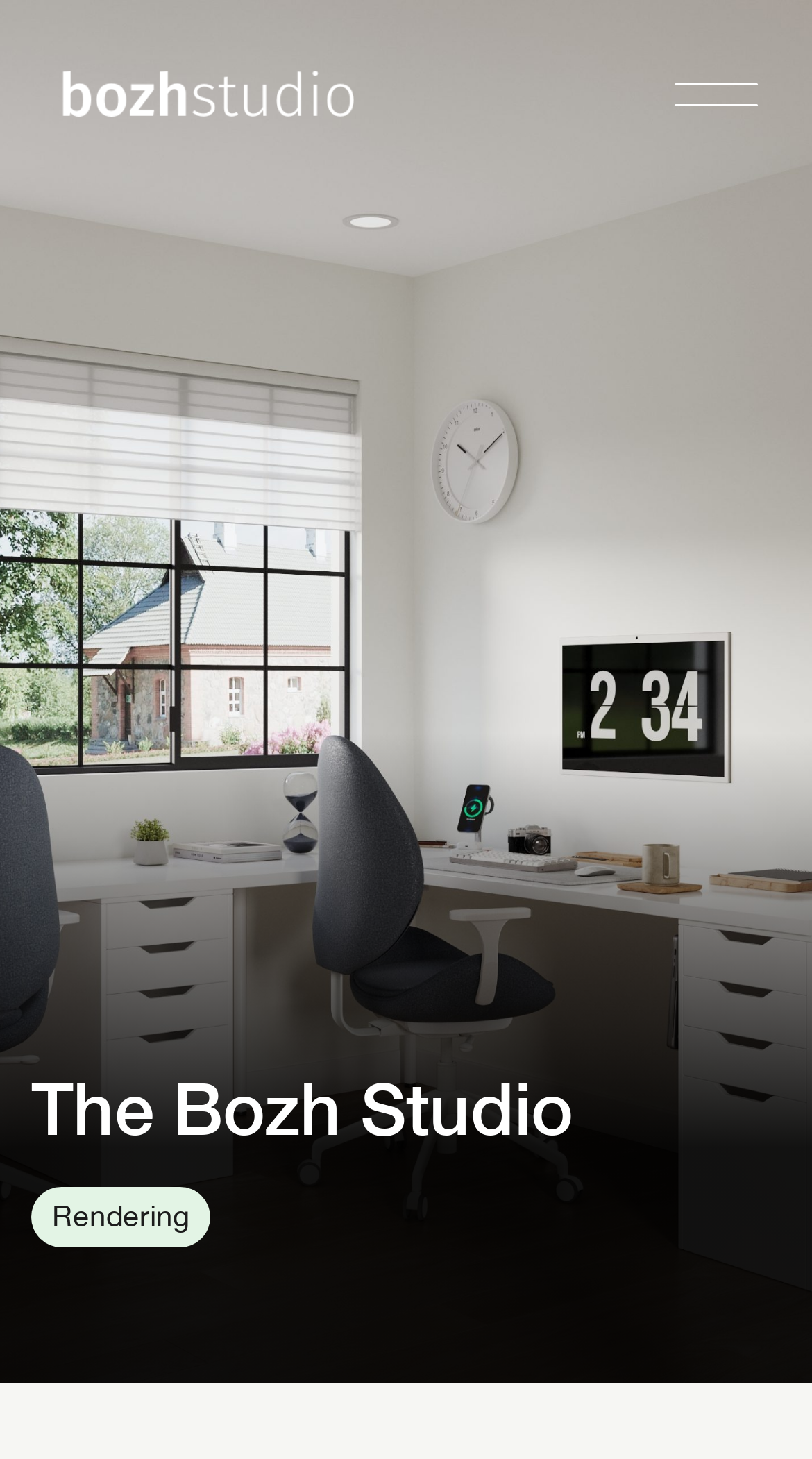Look at the image and answer the question in detail:
How many locations are listed?

There are 12 location links, namely 'Los Angeles', 'San Francisco', 'New York City', 'Dallas', 'Sacramento', 'Chicago', 'Austin', 'Phoenix', 'San Antonio', 'Houston', 'Philadelphia', and 'Washington D.C.', which can be found in the links with location names, indicating that they are locations where the studio operates.